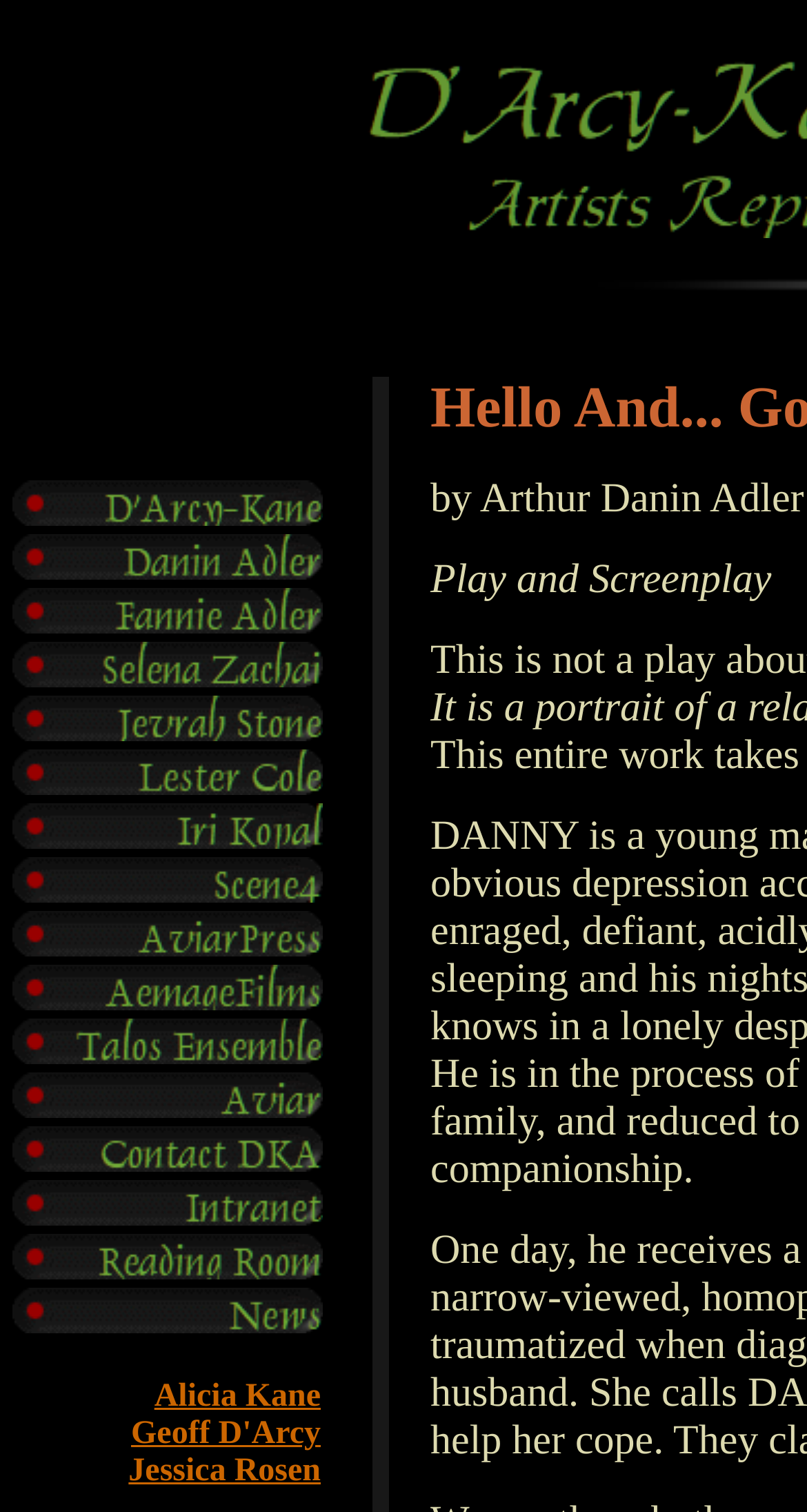Pinpoint the bounding box coordinates of the element you need to click to execute the following instruction: "Unsubscribe from the blog". The bounding box should be represented by four float numbers between 0 and 1, in the format [left, top, right, bottom].

None